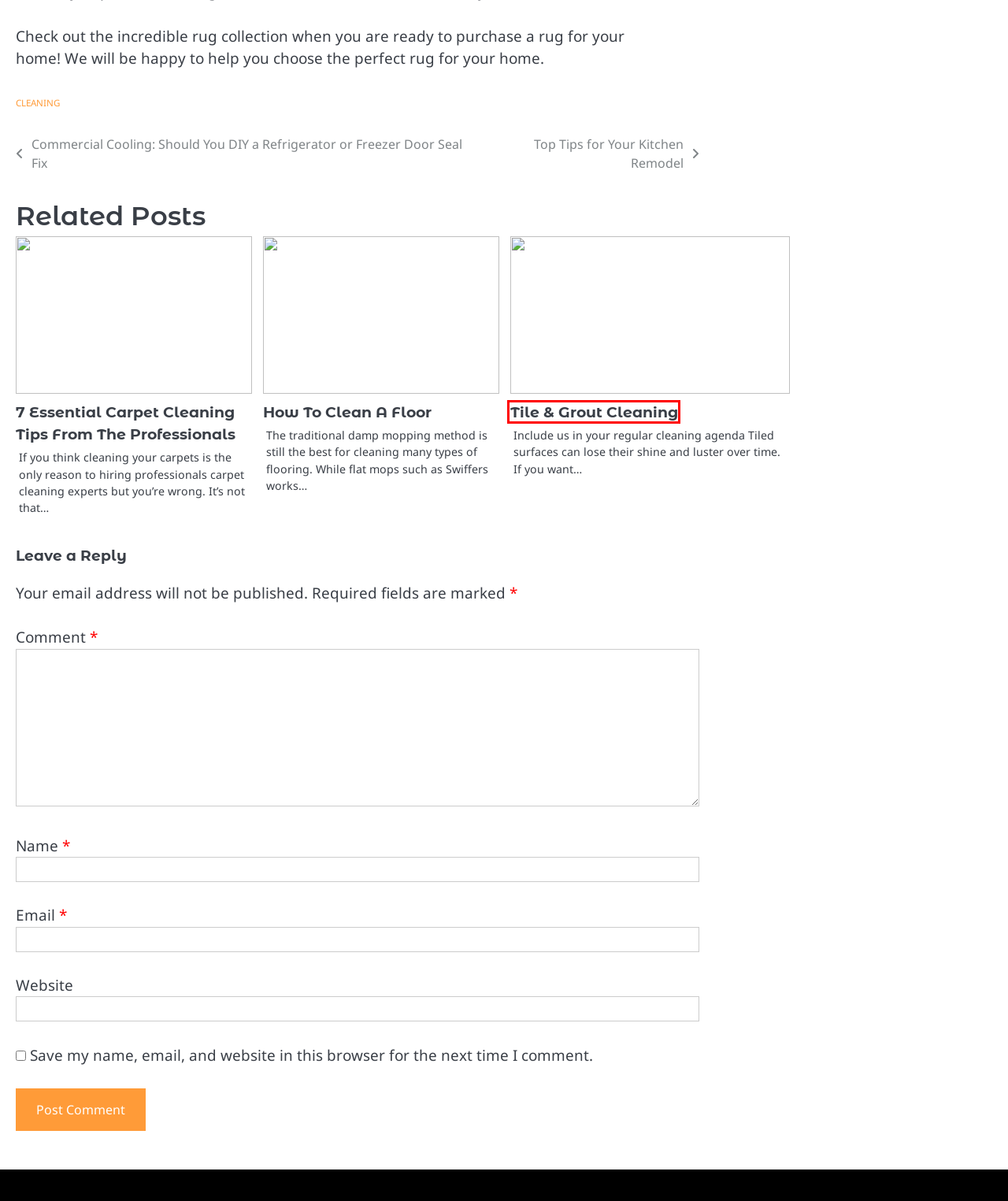Review the screenshot of a webpage containing a red bounding box around an element. Select the description that best matches the new webpage after clicking the highlighted element. The options are:
A. Five Questions to Ask Before Building a Garage – Impact Homes
B. Tile & Grout Cleaning – Impact Homes
C. Top Tips for Your Kitchen Remodel – Impact Homes
D. How To Clean A Floor – Impact Homes
E. Contact Us – Impact Homes
F. Home – Impact Homes
G. Commercial Cooling: Should You DIY a Refrigerator or Freezer Door Seal Fix – Impact Homes
H. 7 Essential Carpet Cleaning Tips From The Professionals – Impact Homes

B